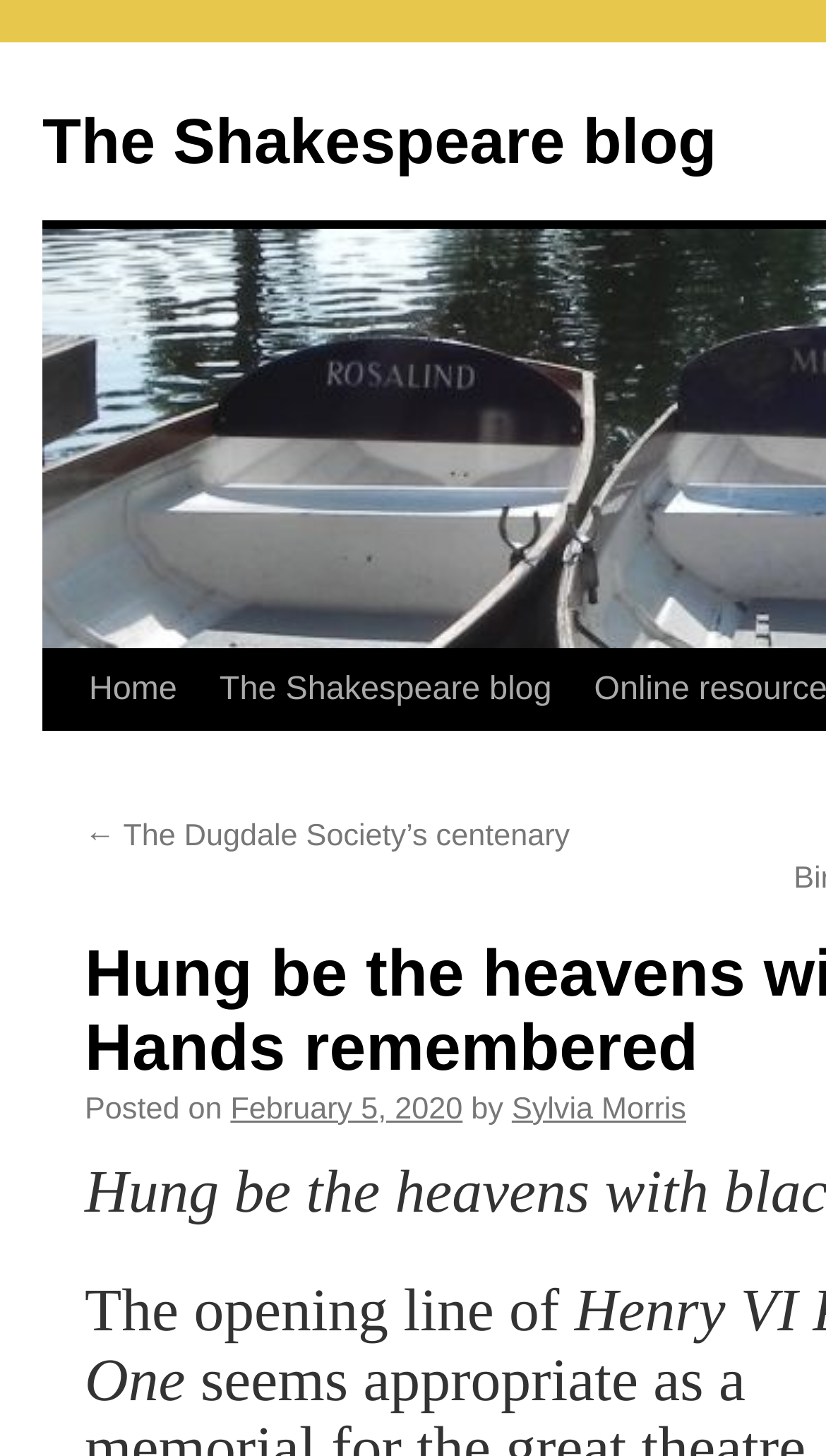Locate the bounding box coordinates of the area you need to click to fulfill this instruction: 'go to the Shakespeare blog'. The coordinates must be in the form of four float numbers ranging from 0 to 1: [left, top, right, bottom].

[0.051, 0.074, 0.868, 0.122]